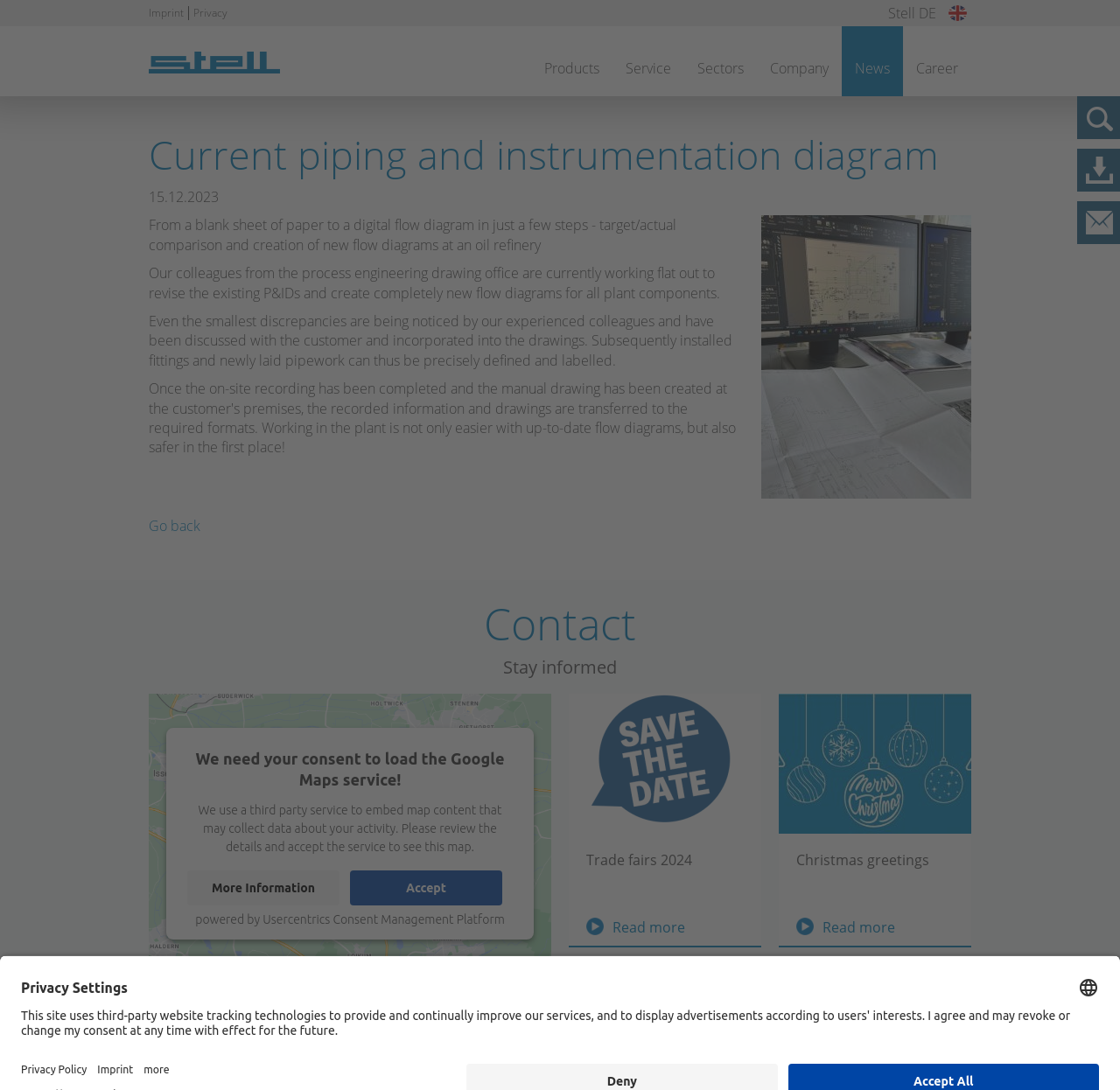Locate the coordinates of the bounding box for the clickable region that fulfills this instruction: "View the 'Trade fairs 2024' details".

[0.508, 0.765, 0.68, 0.842]